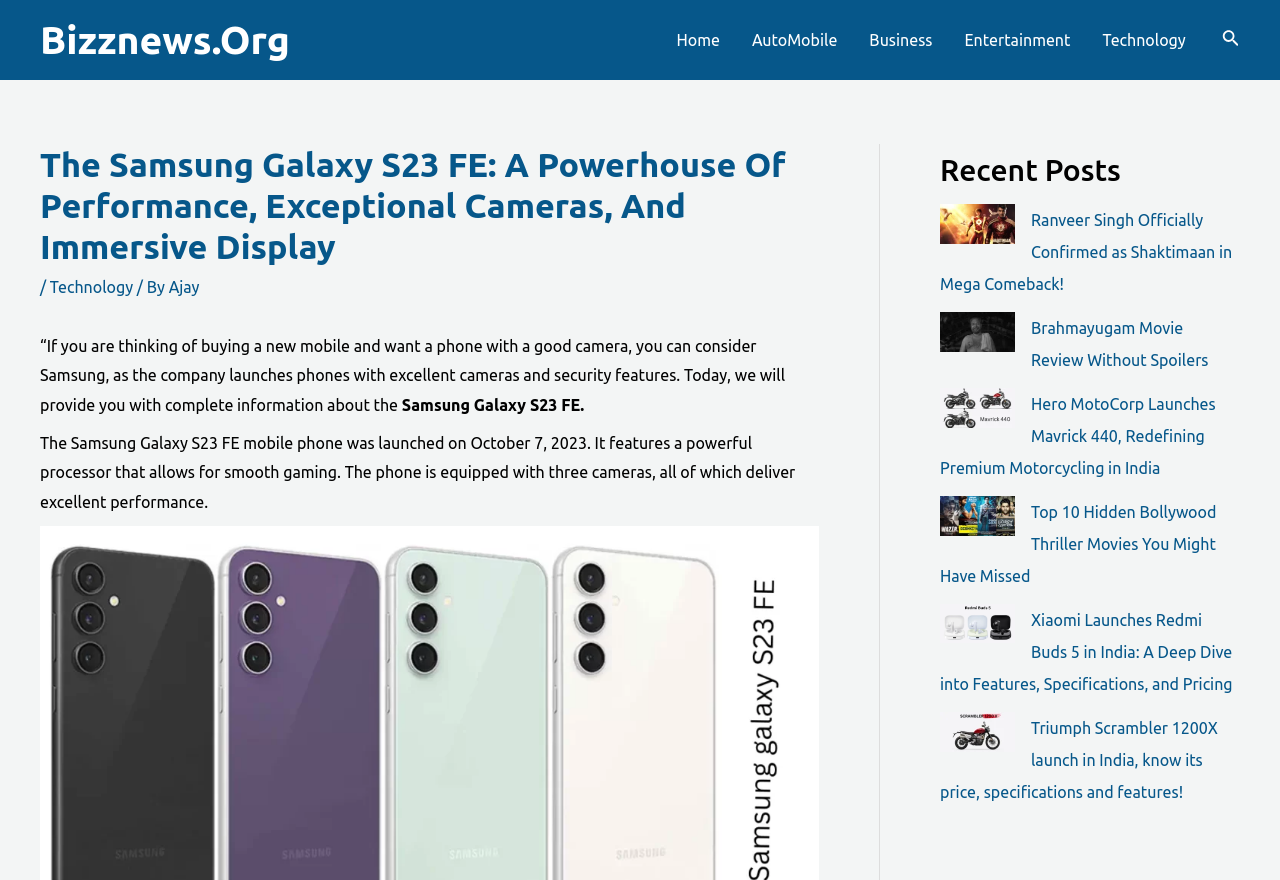What is the launch date of the Samsung Galaxy S23 FE mobile phone?
Please describe in detail the information shown in the image to answer the question.

The answer can be found in the static text section of the webpage, where the text 'The Samsung Galaxy S23 FE mobile phone was launched on October 7, 2023.' is mentioned.